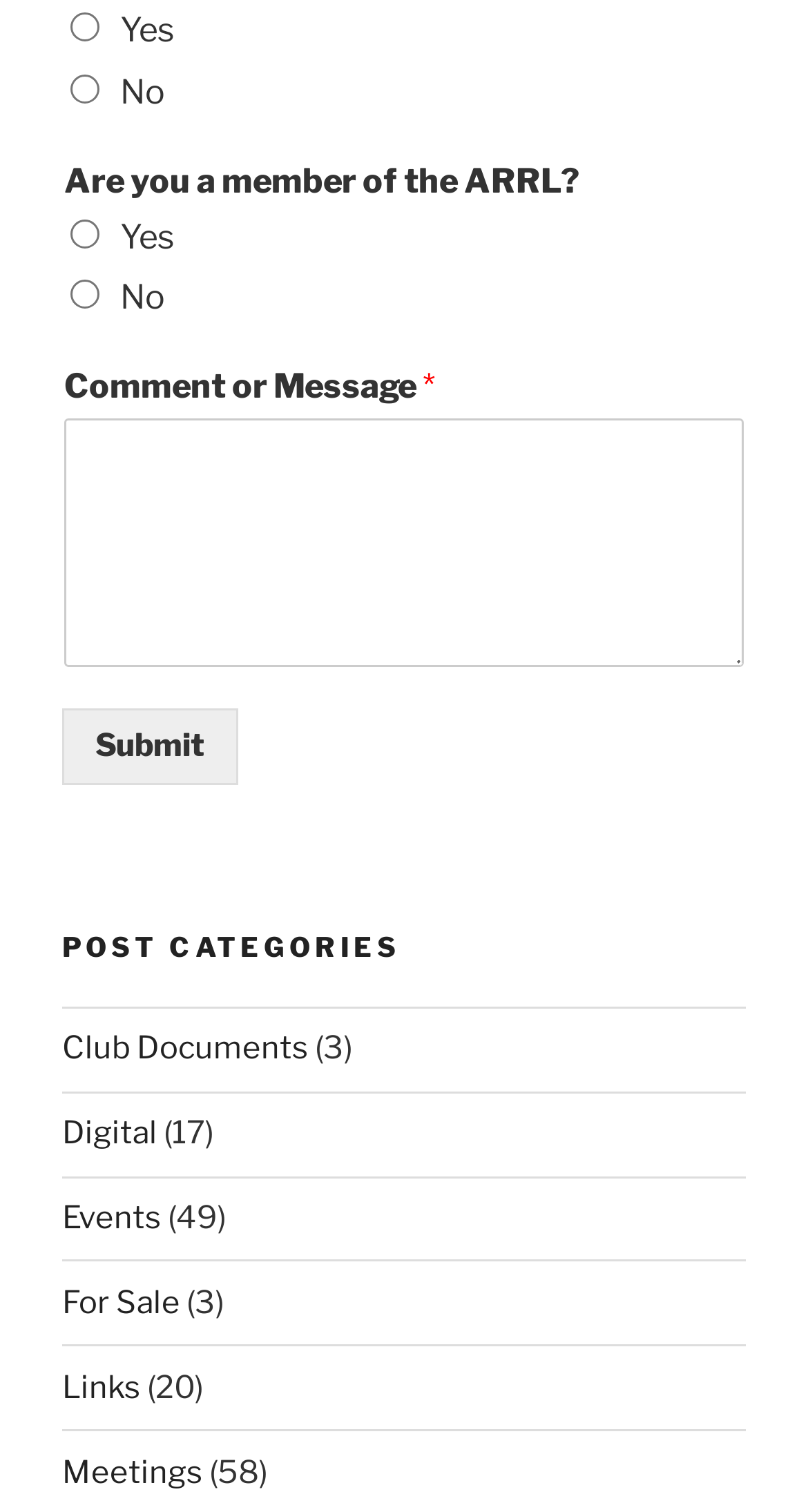Find the bounding box coordinates of the area to click in order to follow the instruction: "Click on the 'Meetings' link".

[0.077, 0.185, 0.251, 0.21]